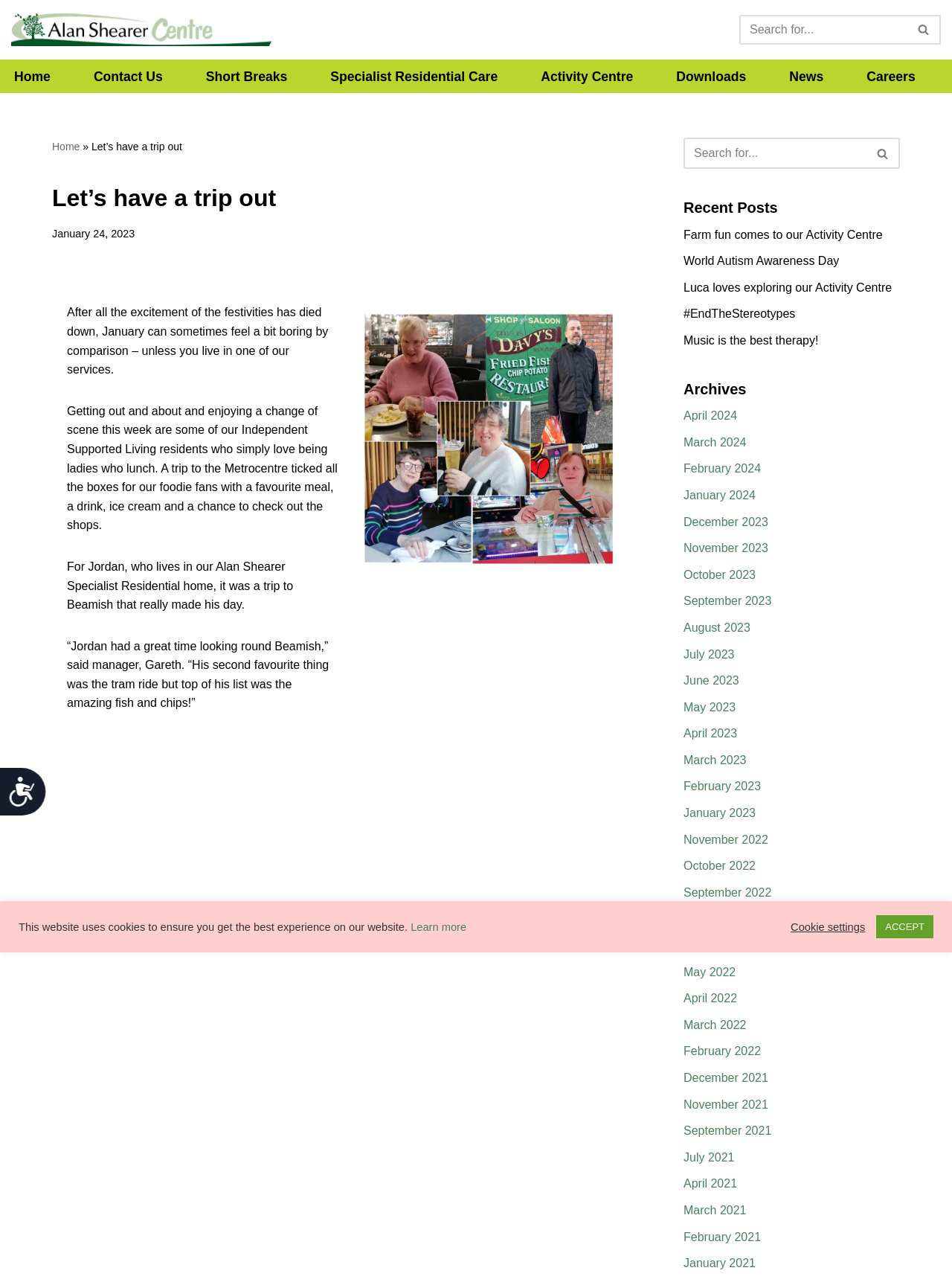Offer a detailed account of what is visible on the webpage.

The webpage is about the Alan Shearer Centre, a service that provides care and activities for people with disabilities. At the top of the page, there is a navigation menu with links to different sections of the website, including "Home", "Contact Us", "Short Breaks", and more. Below the navigation menu, there is a search bar and a button to skip to the content.

The main content of the page is divided into two columns. The left column has a heading "Let's have a trip out" and a series of paragraphs describing the activities of some of the centre's residents, including a trip to the Metrocentre and Beamish. There are also images of people with disabilities on a day trip out.

The right column has a section titled "Recent Posts" with links to several news articles, including "Farm fun comes to our Activity Centre" and "World Autism Awareness Day". Below this section, there is an "Archives" section with links to news articles from different months and years.

At the bottom of the page, there is a message about the website using cookies and a link to learn more about it. There are also buttons to adjust cookie settings and to accept cookies.

There are several images on the page, including icons for the search function and the cookie settings button. The overall layout of the page is clean and easy to navigate, with clear headings and concise text.